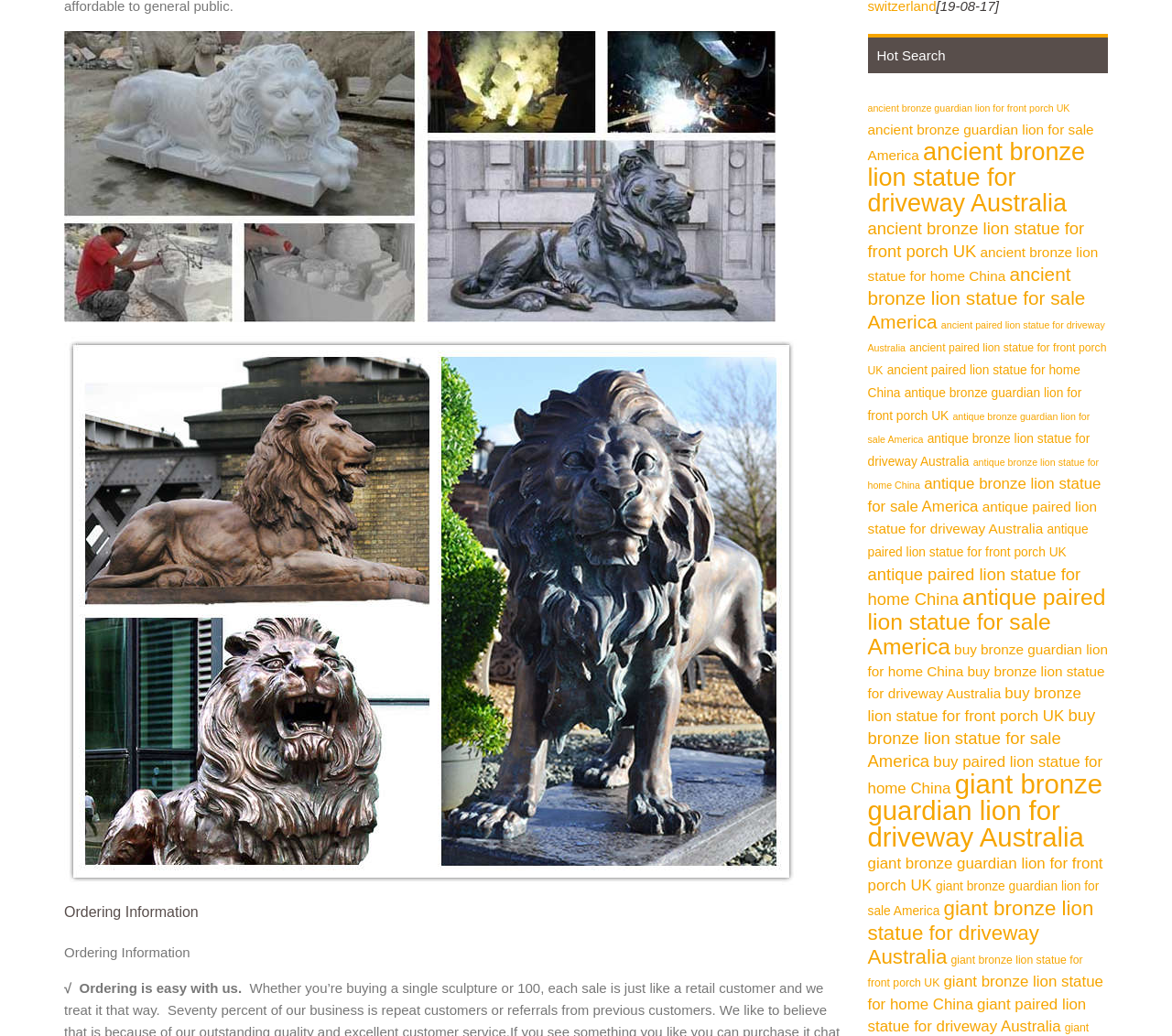What is the main topic of this webpage? From the image, respond with a single word or brief phrase.

Bronze lion statues